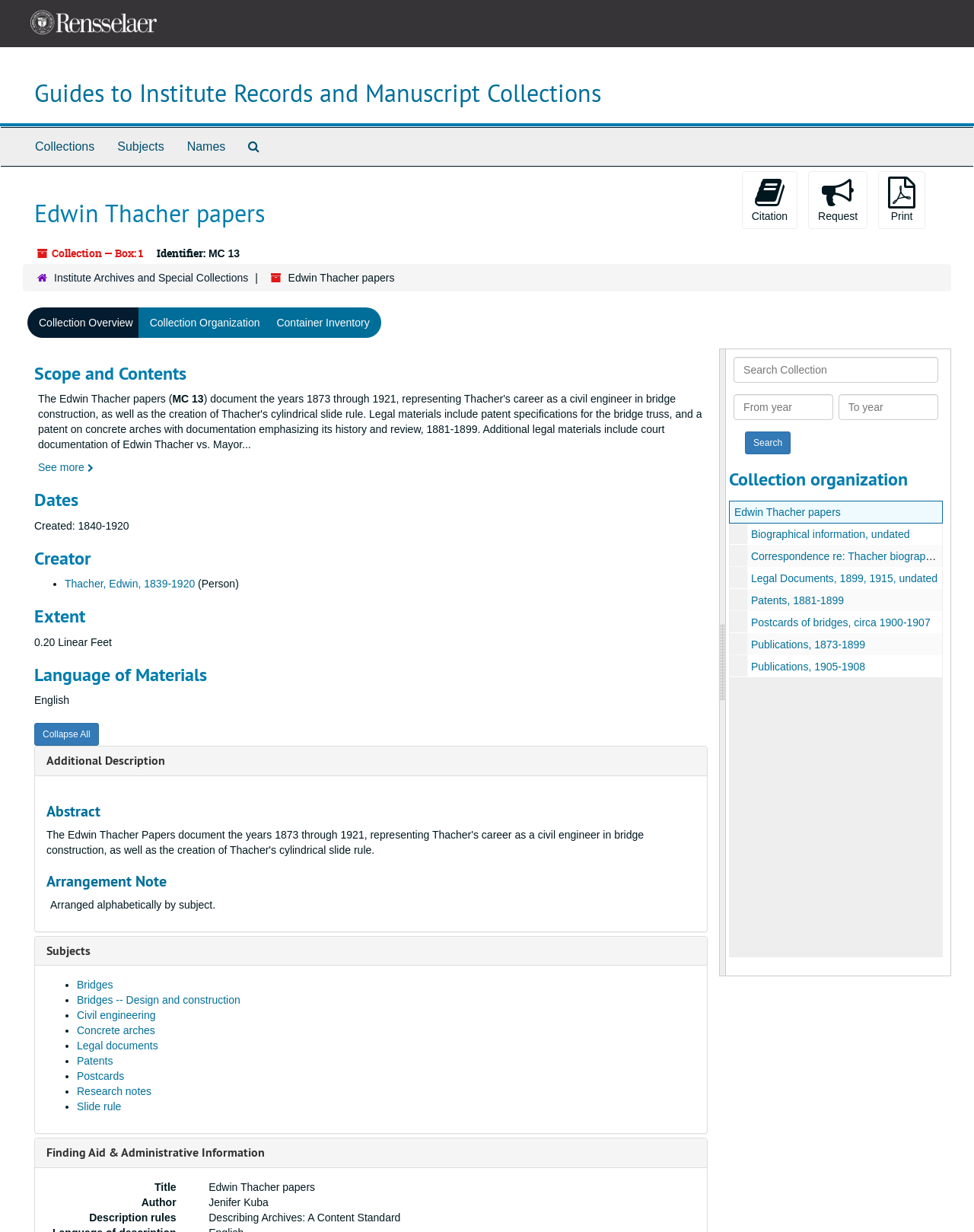Please identify the primary heading on the webpage and return its text.

Guides to Institute Records and Manuscript Collections